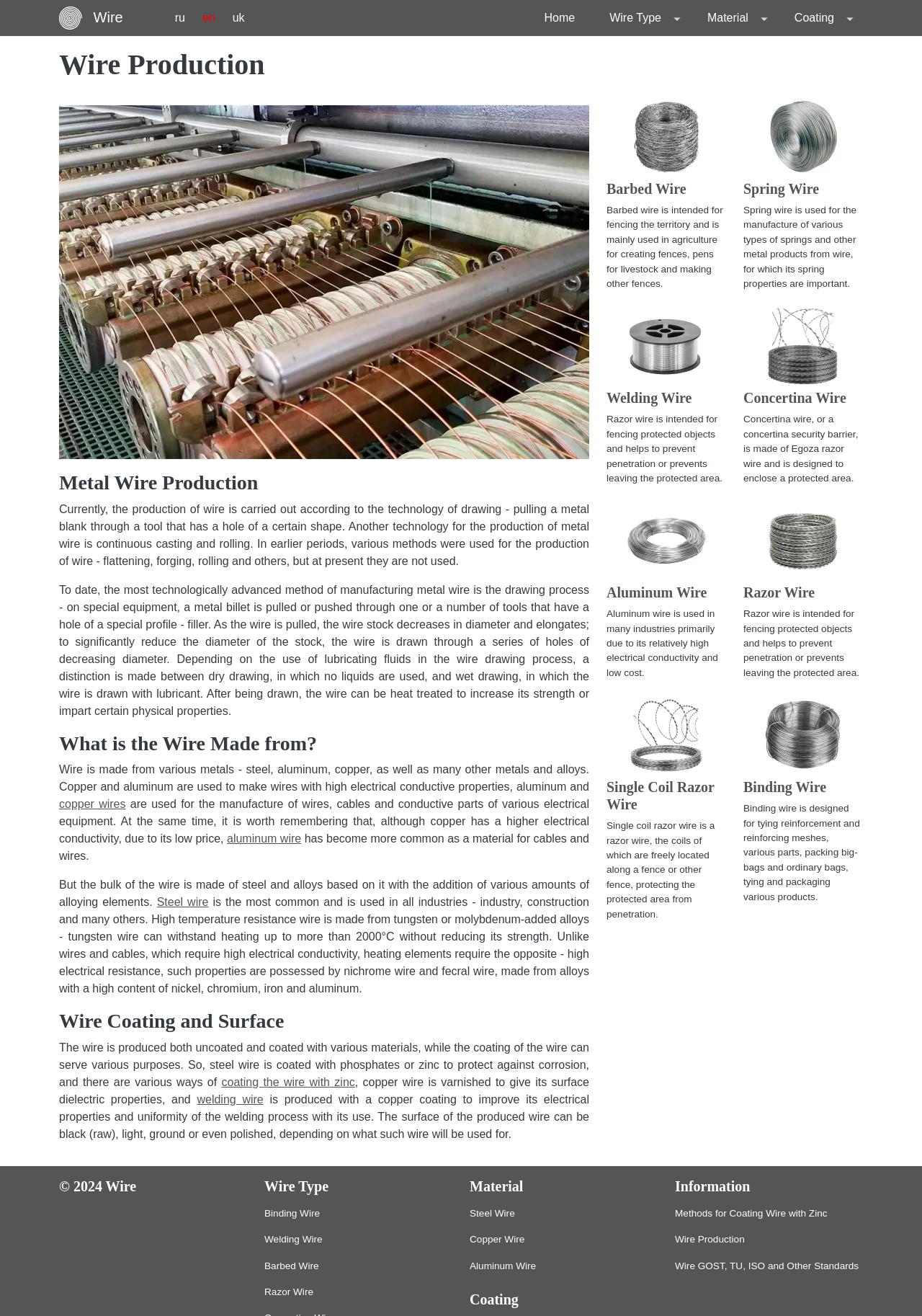Based on the element description "Binding Wire", predict the bounding box coordinates of the UI element.

[0.806, 0.592, 0.936, 0.605]